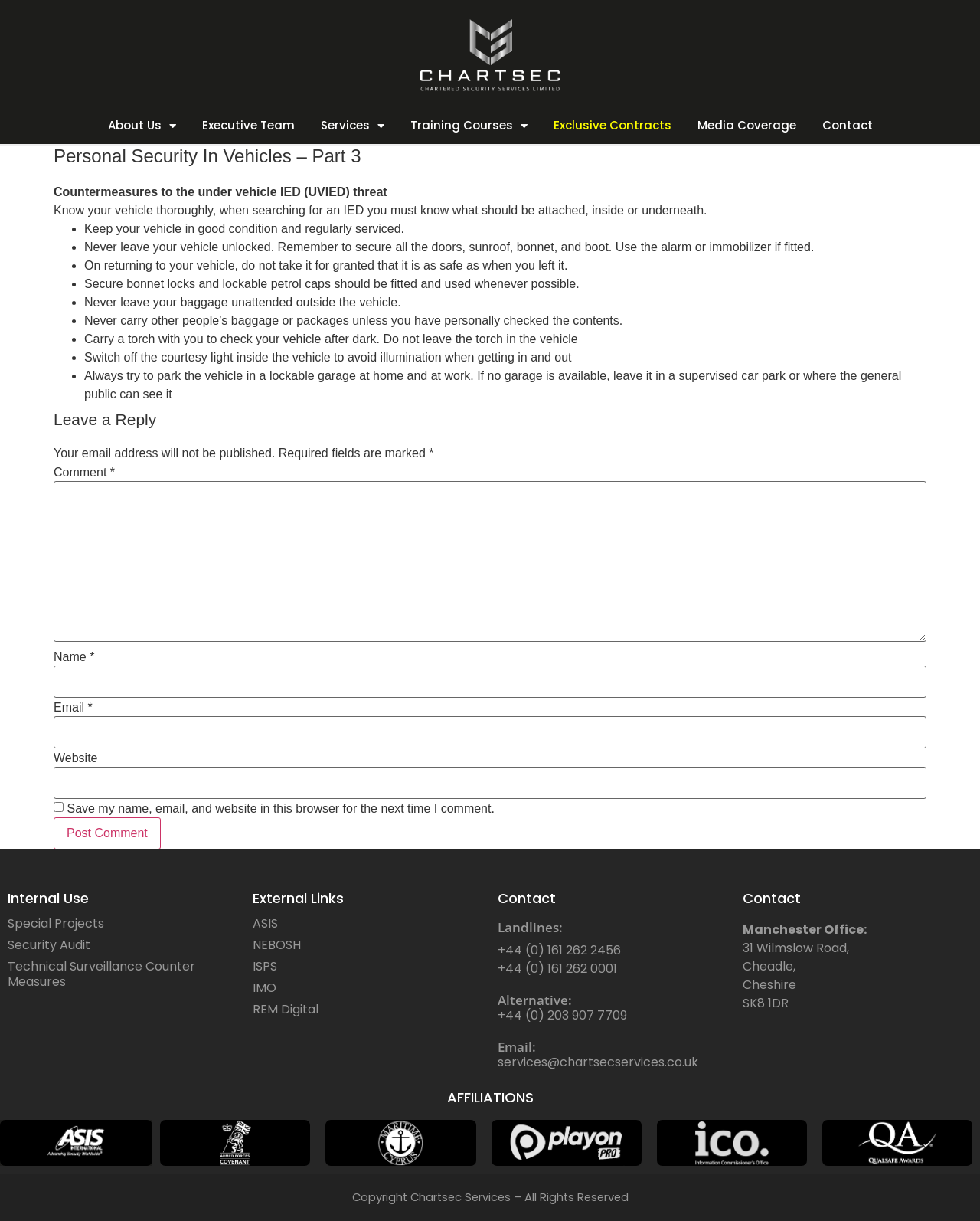What is the main topic of the webpage? Please answer the question using a single word or phrase based on the image.

Personal Security In Vehicles